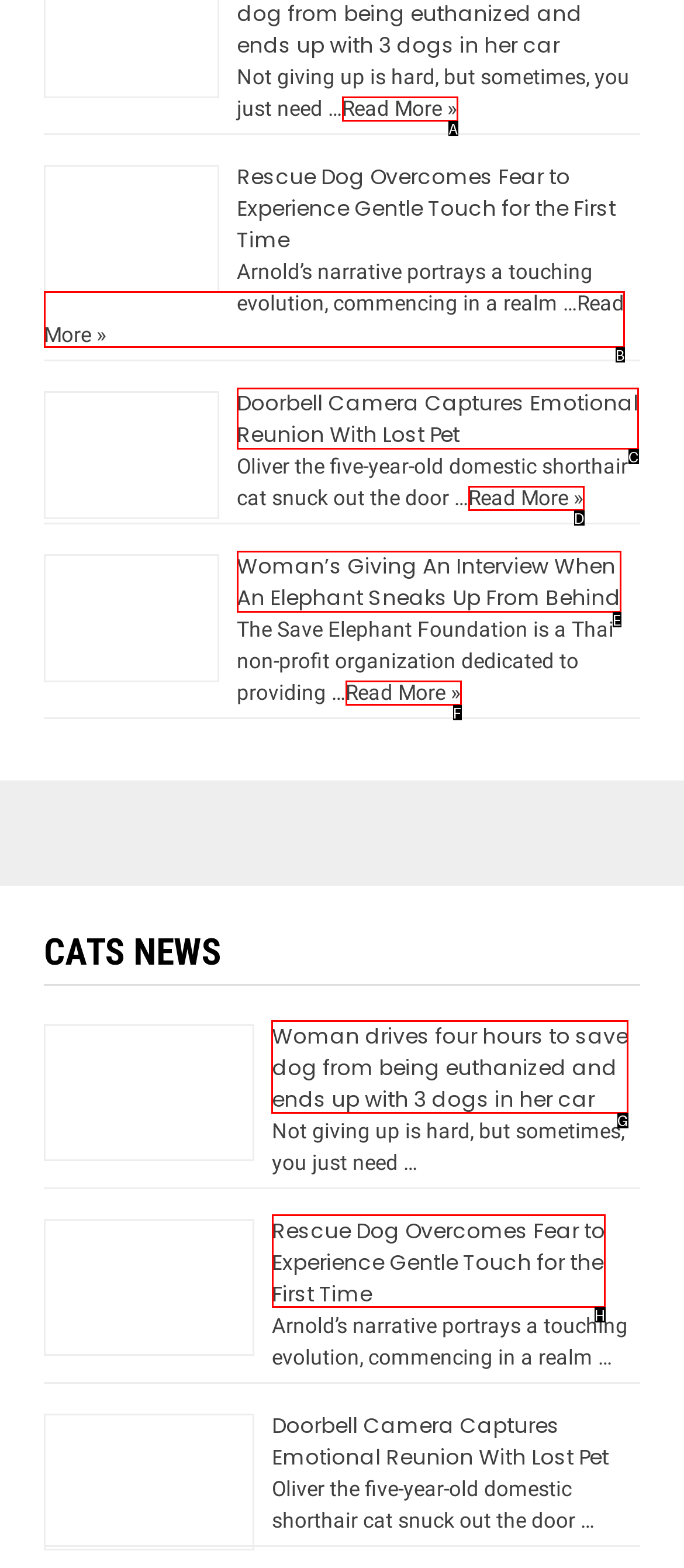Select the letter of the UI element you need to click on to fulfill this task: Click the link to read more about Woman drives four hours to save dog from being euthanized and ends up with 3 dogs in her car. Write down the letter only.

G